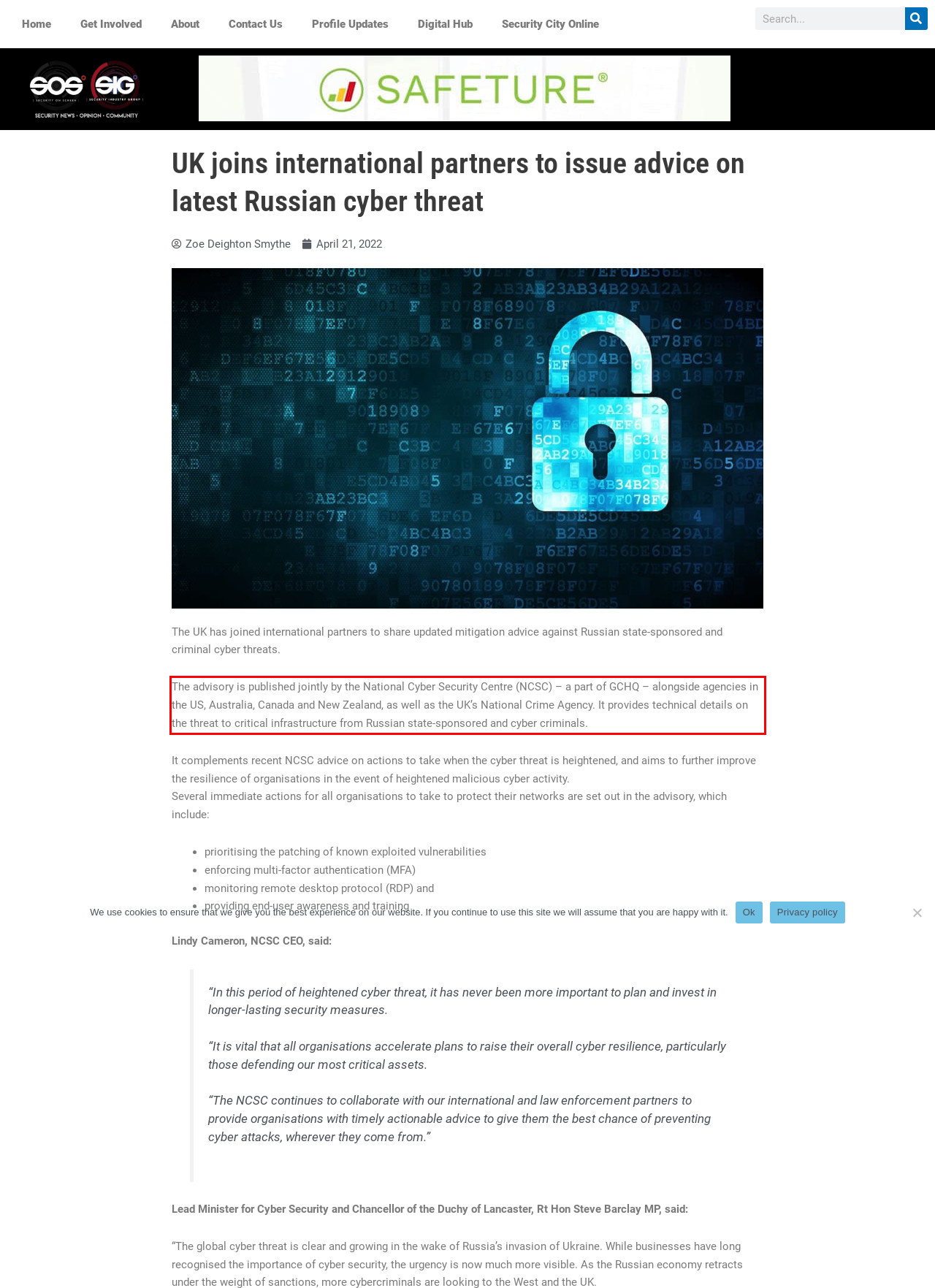Please perform OCR on the text within the red rectangle in the webpage screenshot and return the text content.

The advisory is published jointly by the National Cyber Security Centre (NCSC) – a part of GCHQ – alongside agencies in the US, Australia, Canada and New Zealand, as well as the UK’s National Crime Agency. It provides technical details on the threat to critical infrastructure from Russian state-sponsored and cyber criminals.